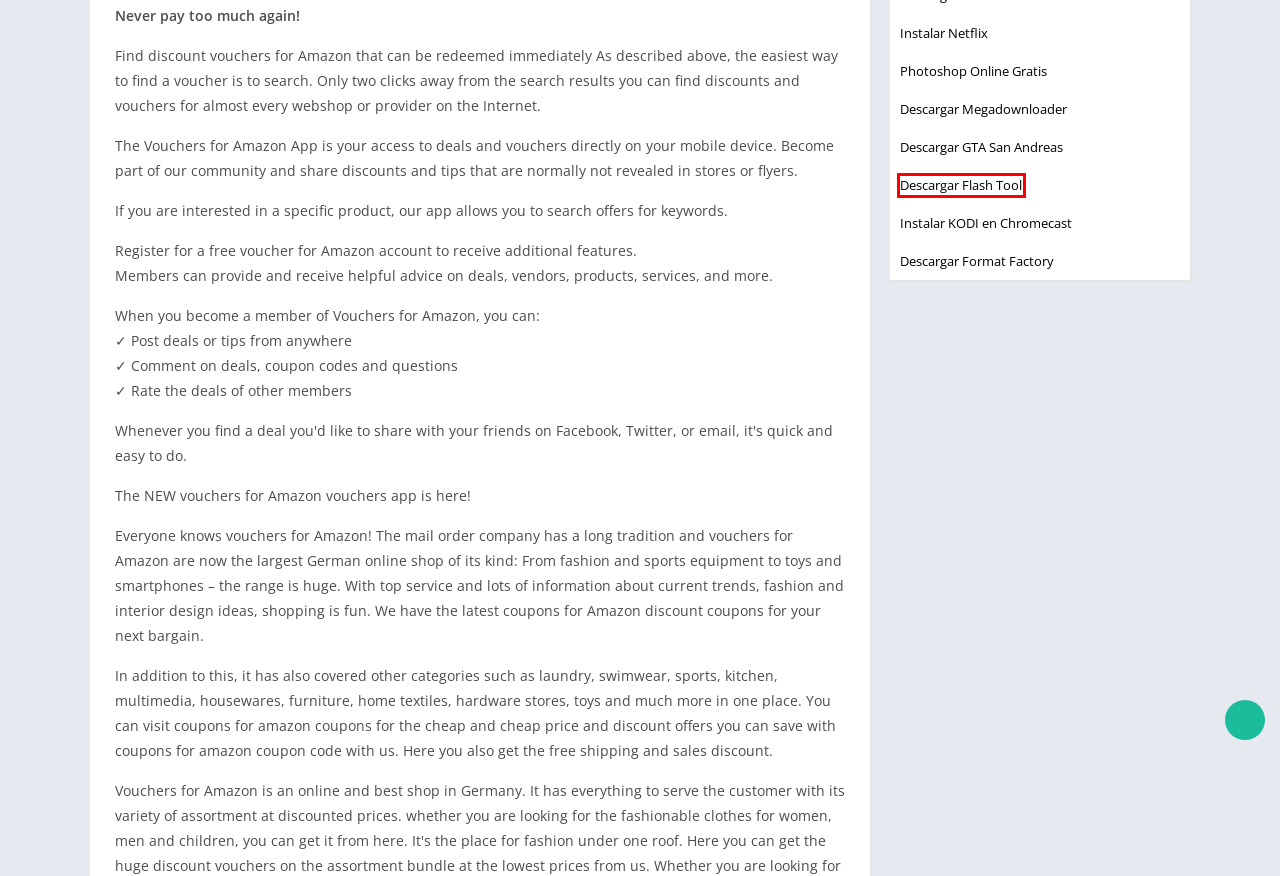Observe the screenshot of a webpage with a red bounding box highlighting an element. Choose the webpage description that accurately reflects the new page after the element within the bounding box is clicked. Here are the candidates:
A. ▷ Descargar Flash Tool ® y Aprender a Usarlo
B. ▷ Descargar Format Factory ®【Gratis para Convertir Archivos】
C. ▷ Instalar Netflix ®【para Ver las Mejores Series y Películas】
D. ▷ Descargar GTA San Andreas ®【Gratis】
E. ▷ Photoshop Online Gratis 2020【Editar tus Fotos Sin Instalar Nada】
F. Instalar los mejores programas y apps - La información de tecnología que necesitas
G. ▷ Cómo instalar Kodi ®【en Chromecast】
H. ▷ Descargar Megadownloader ®【Gestor de Descargas para MEGA】

A